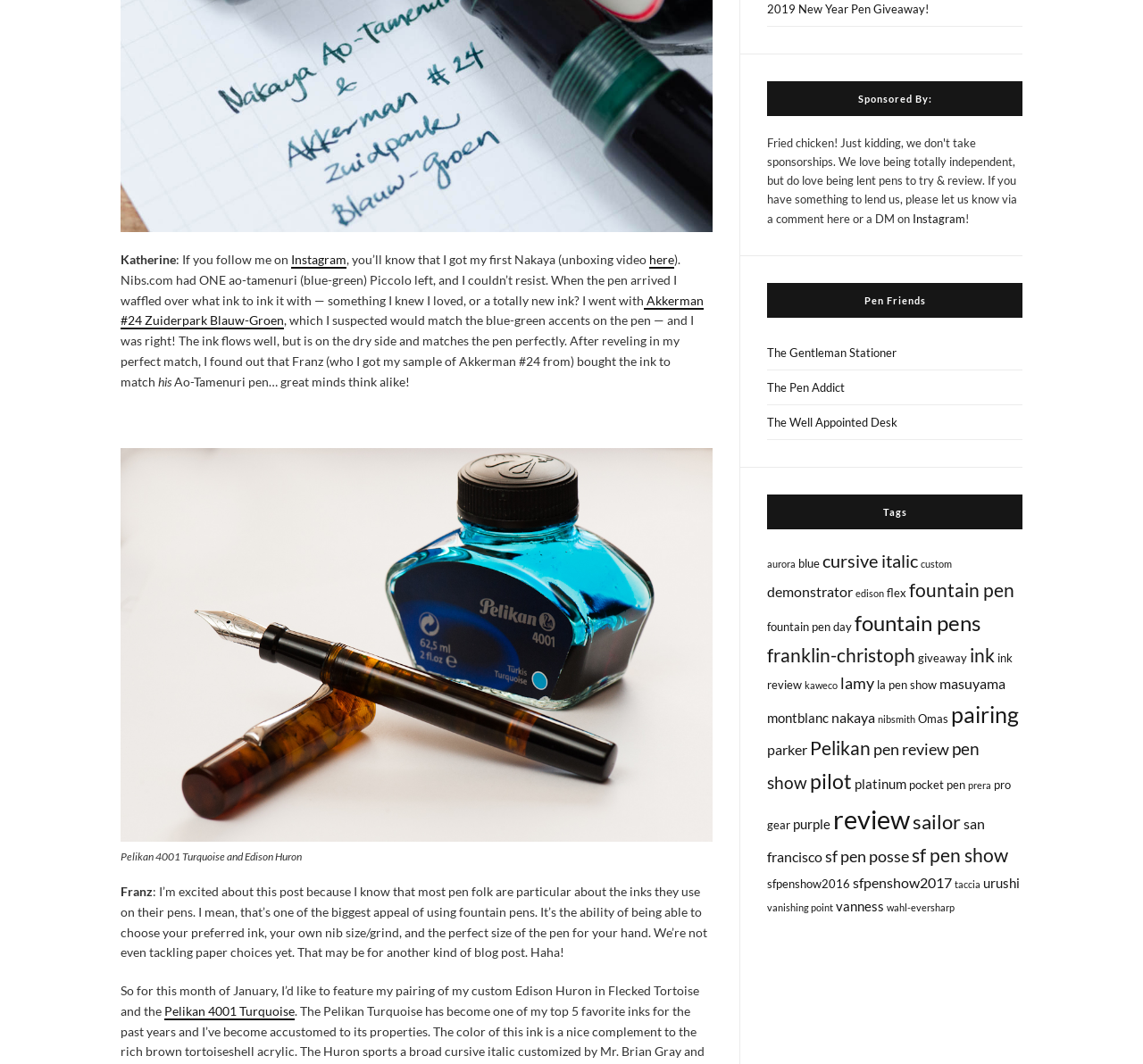Please identify the bounding box coordinates of the element I need to click to follow this instruction: "Check the review of Pelikan 4001 Turquoise".

[0.144, 0.943, 0.258, 0.959]